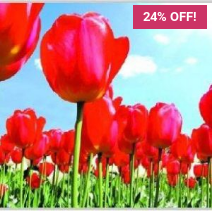Provide an in-depth description of the image.

The image showcases a vibrant field of red tulips under a bright blue sky, creating a picturesque and cheerful scene. Prominently displayed in the top right corner is a banner indicating a 24% discount, suggesting a promotional offer for a product associated with the image. This captivating visual is likely intended to attract attention and entice potential customers, emphasizing the beauty and freshness of the flowers, while the discount adds a sense of urgency and value to the purchase.